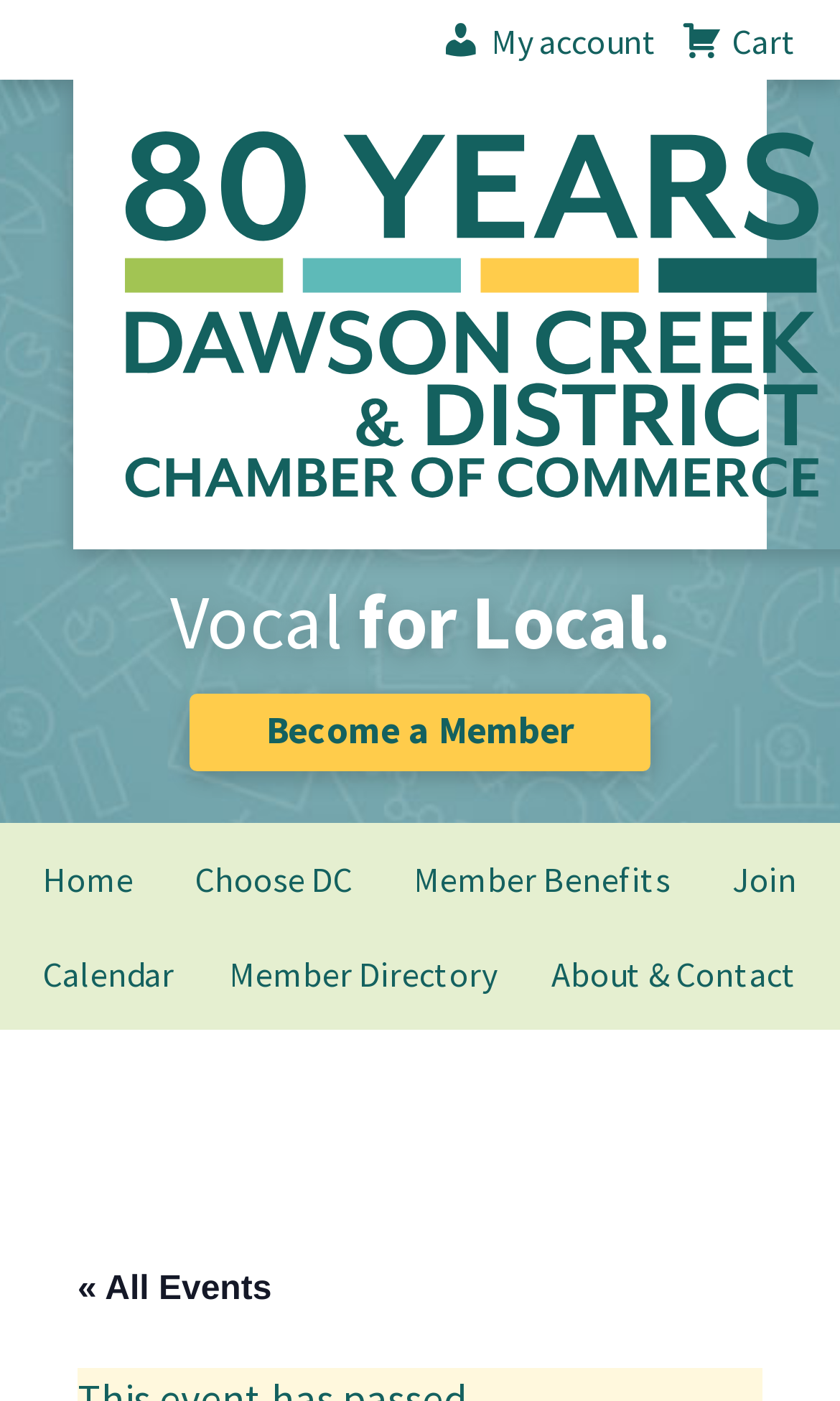Please provide the bounding box coordinates for the element that needs to be clicked to perform the following instruction: "Go to the member directory". The coordinates should be given as four float numbers between 0 and 1, i.e., [left, top, right, bottom].

[0.242, 0.667, 0.622, 0.722]